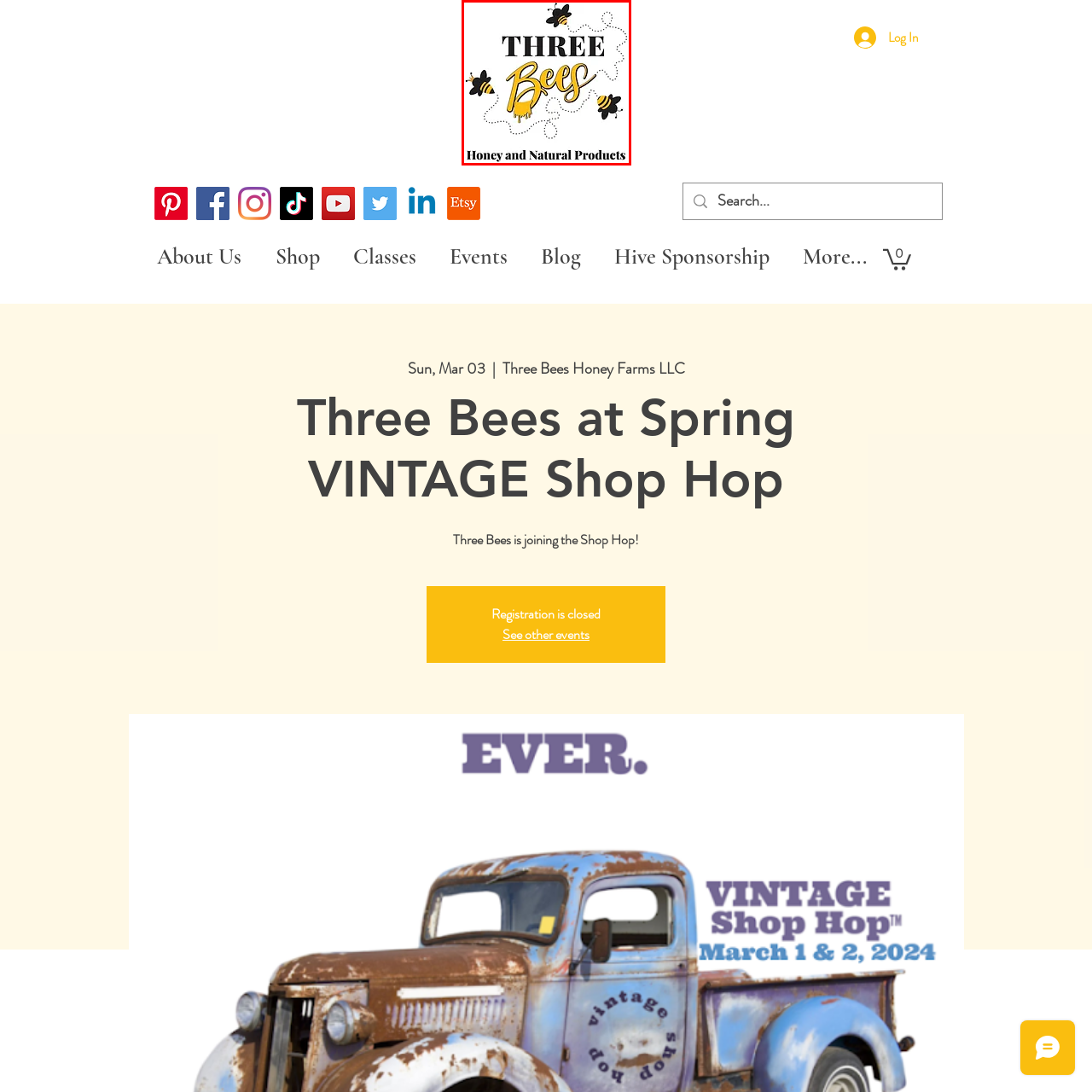Provide an extensive and detailed caption for the image section enclosed by the red boundary.

The image features a colorful logo for "Three Bees," which specializes in honey and natural products. The design includes playful elements like buzzing bees and droplets of honey, emphasizing the brand's connection to nature and its bee-related offerings. The word "THREE" is prominently displayed in a bold font, with "Bees" artistically styled in a flowing script, highlighted in a vibrant yellow. Below the logo, the tagline "Honey and Natural Products" reinforces the business's focus. This logo is likely used in promotional materials for the company's participation in events such as the Spring VINTAGE Shop Hop.